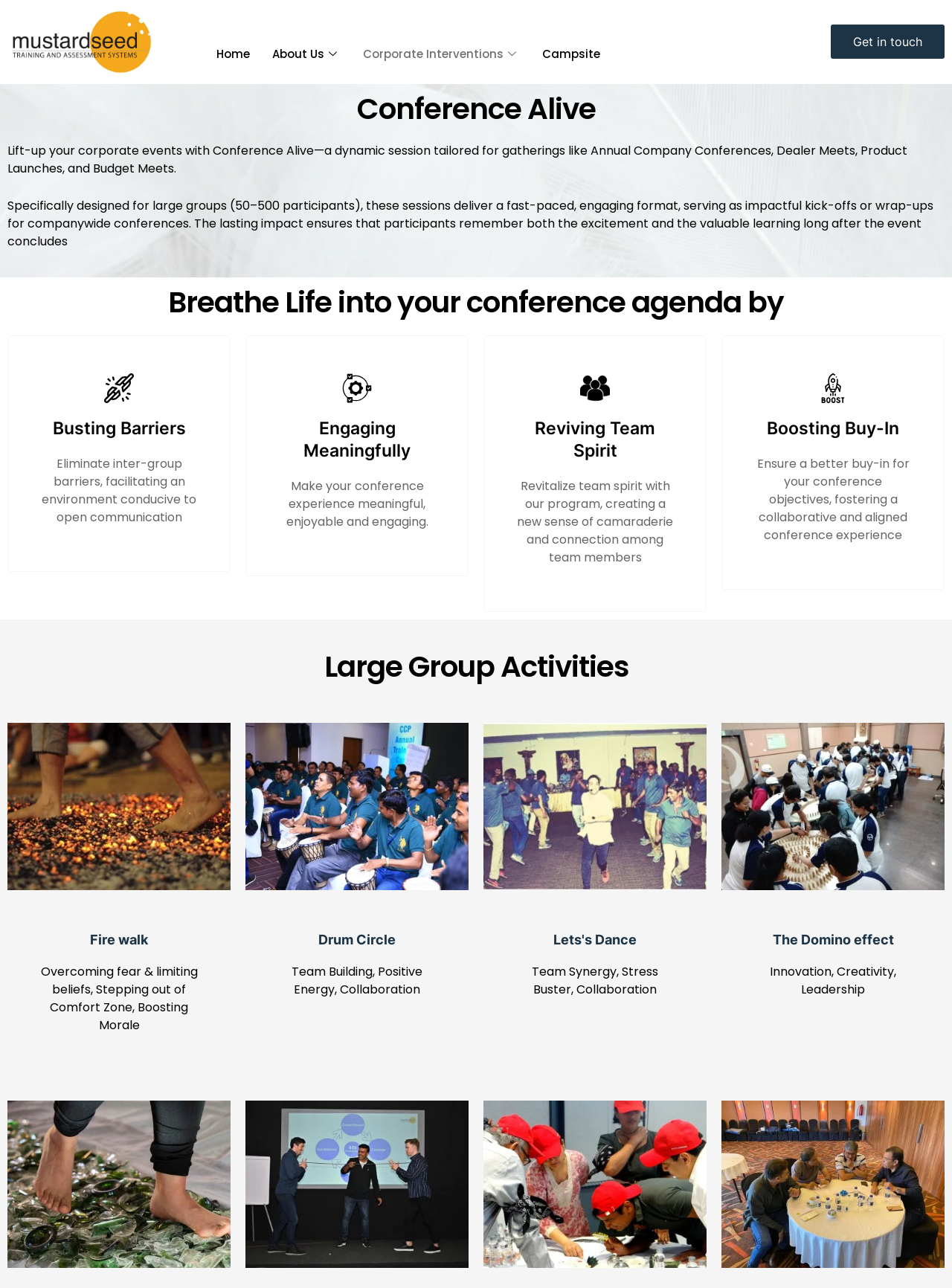What is the name of the activity with the image of people walking on fire?
Answer with a single word or short phrase according to what you see in the image.

Fire Walk